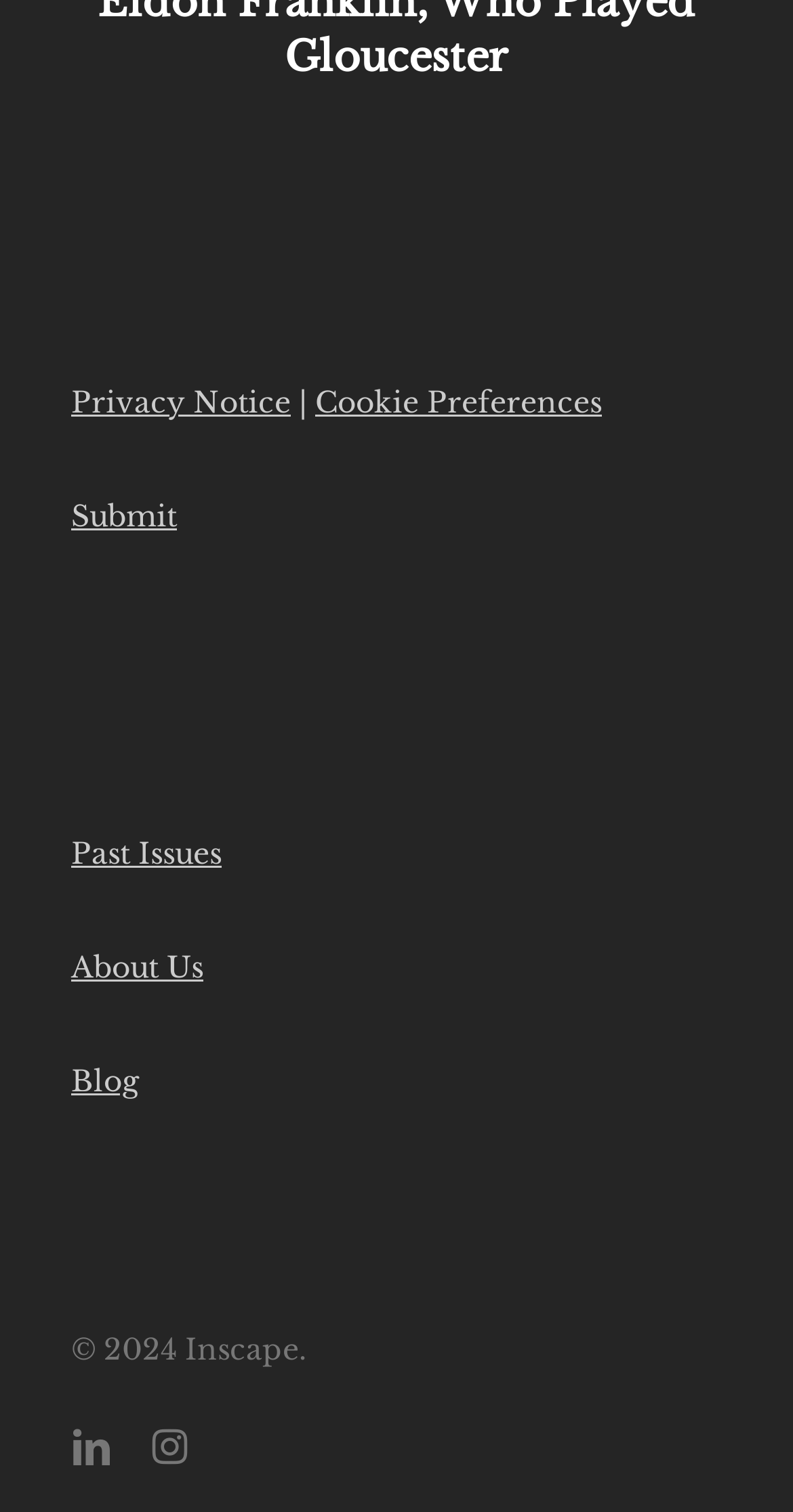Identify the bounding box coordinates of the clickable section necessary to follow the following instruction: "Read past issues". The coordinates should be presented as four float numbers from 0 to 1, i.e., [left, top, right, bottom].

[0.09, 0.553, 0.279, 0.577]